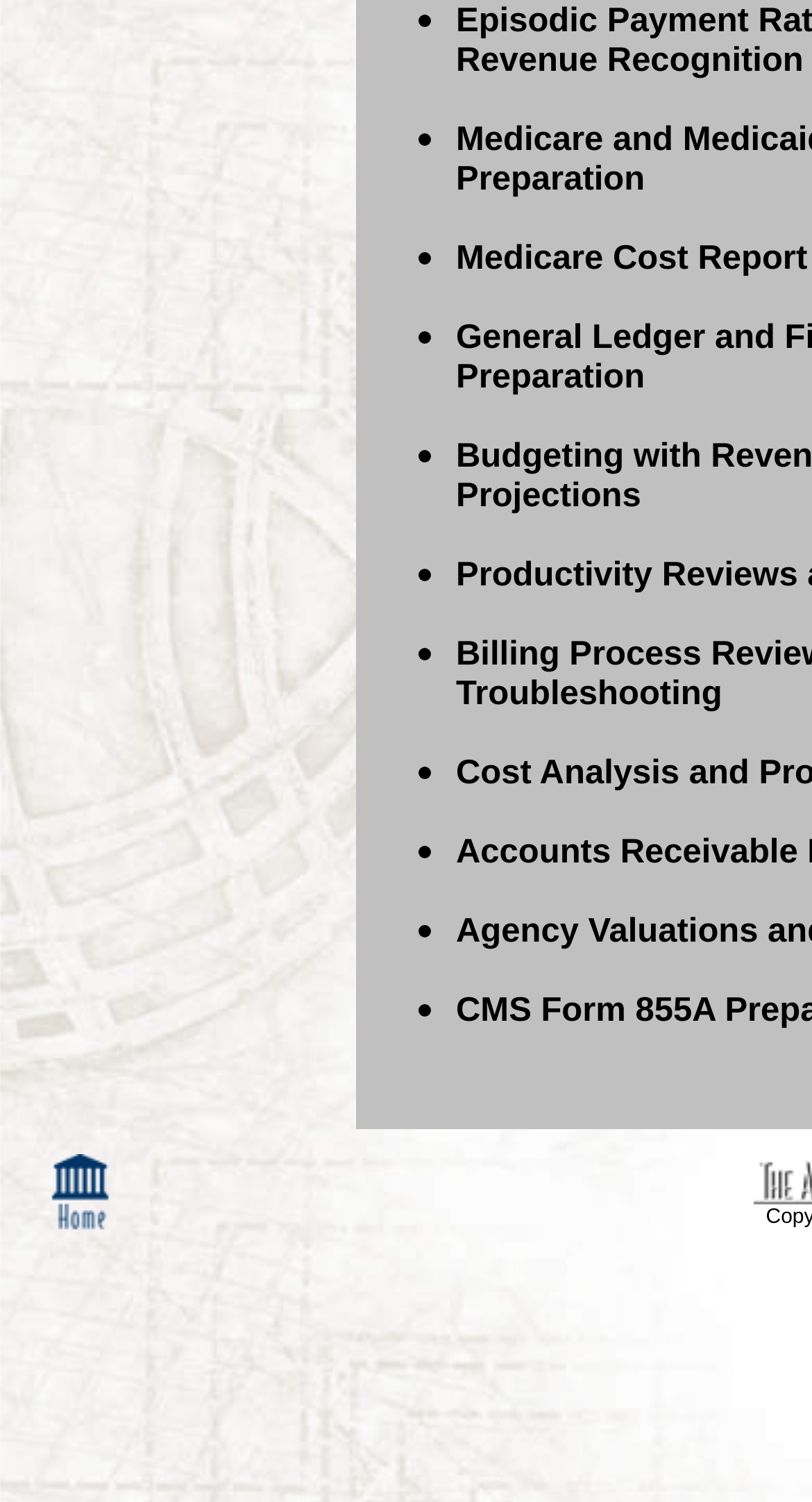From the webpage screenshot, predict the bounding box of the UI element that matches this description: "title="Home"".

[0.036, 0.803, 0.164, 0.827]